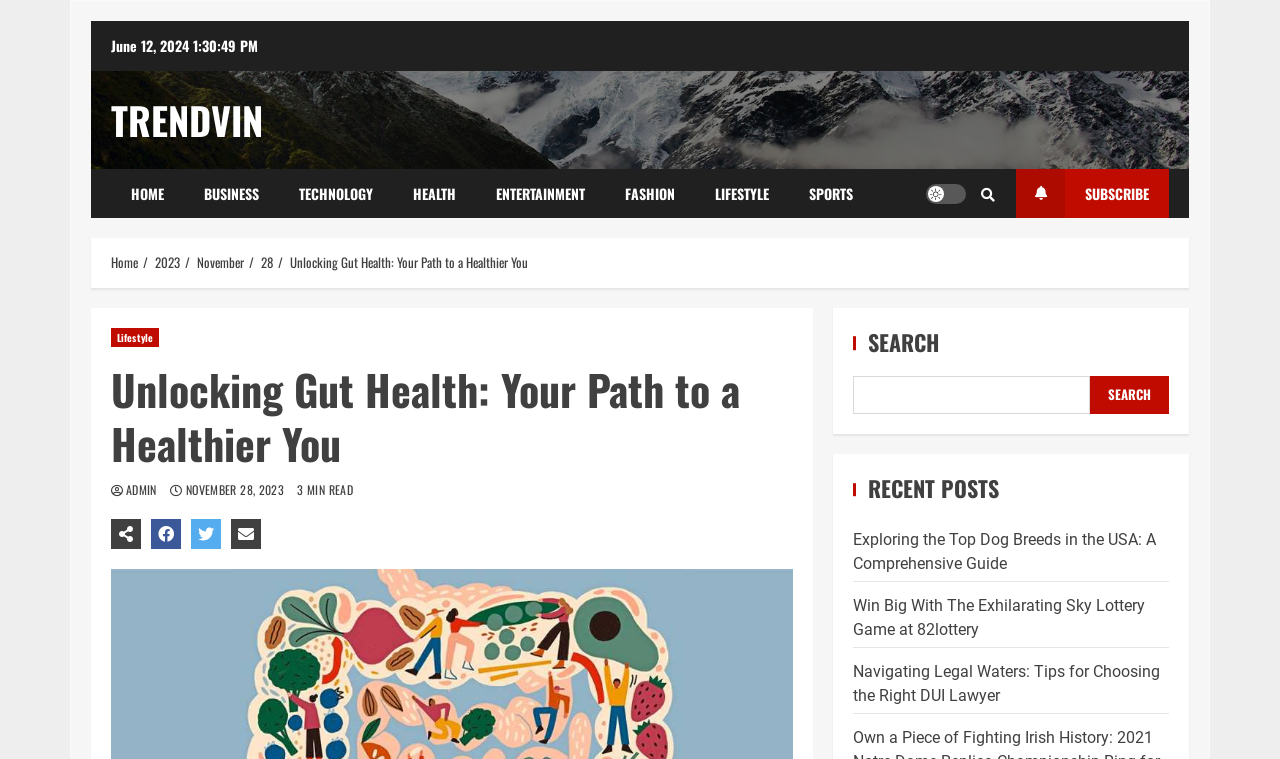Identify the bounding box coordinates for the UI element described as follows: title="Search". Use the format (top-left x, top-left y, bottom-right x, bottom-right y) and ensure all values are floating point numbers between 0 and 1.

[0.766, 0.23, 0.777, 0.28]